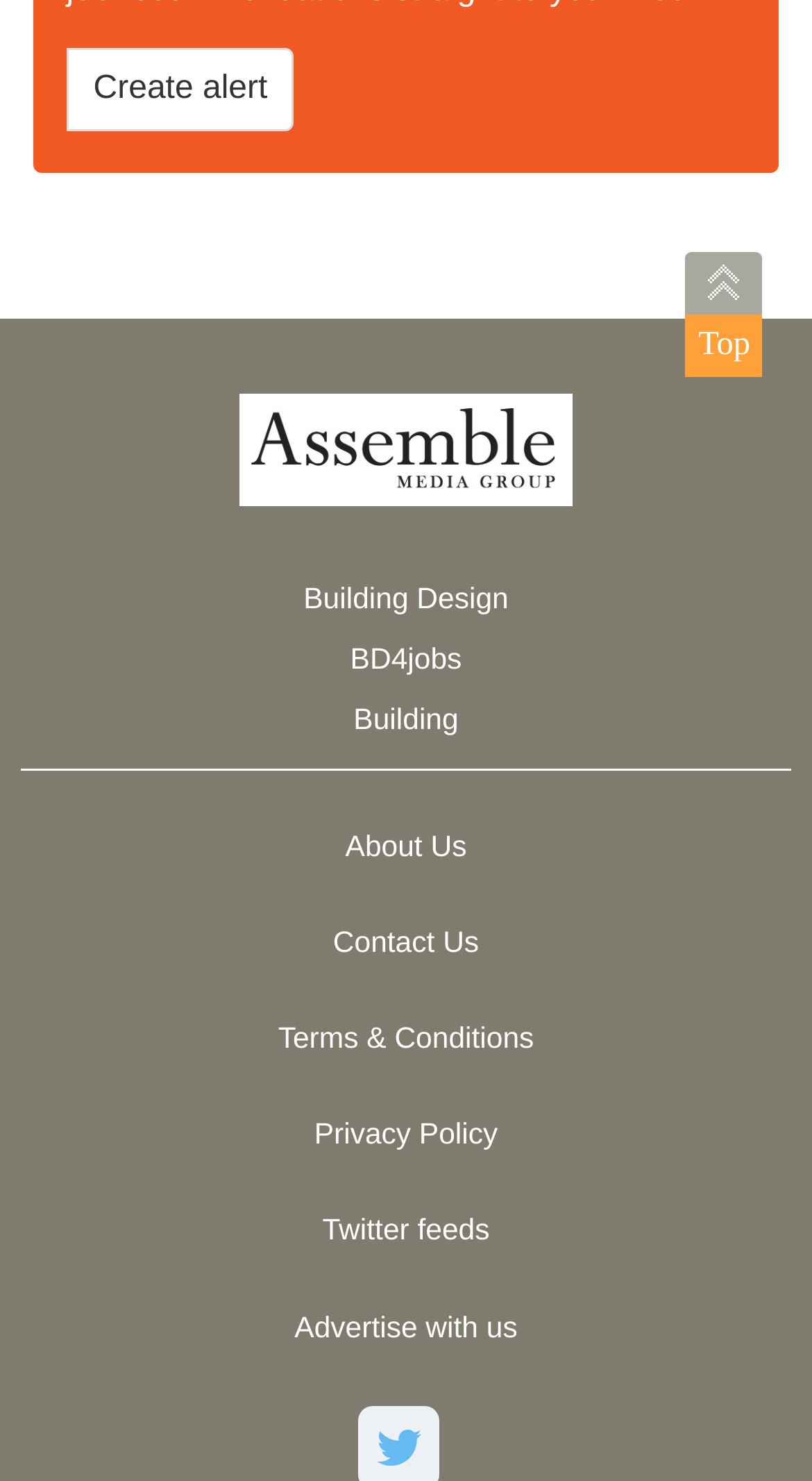What is the last link on the webpage?
Please answer the question with a single word or phrase, referencing the image.

Advertise with us